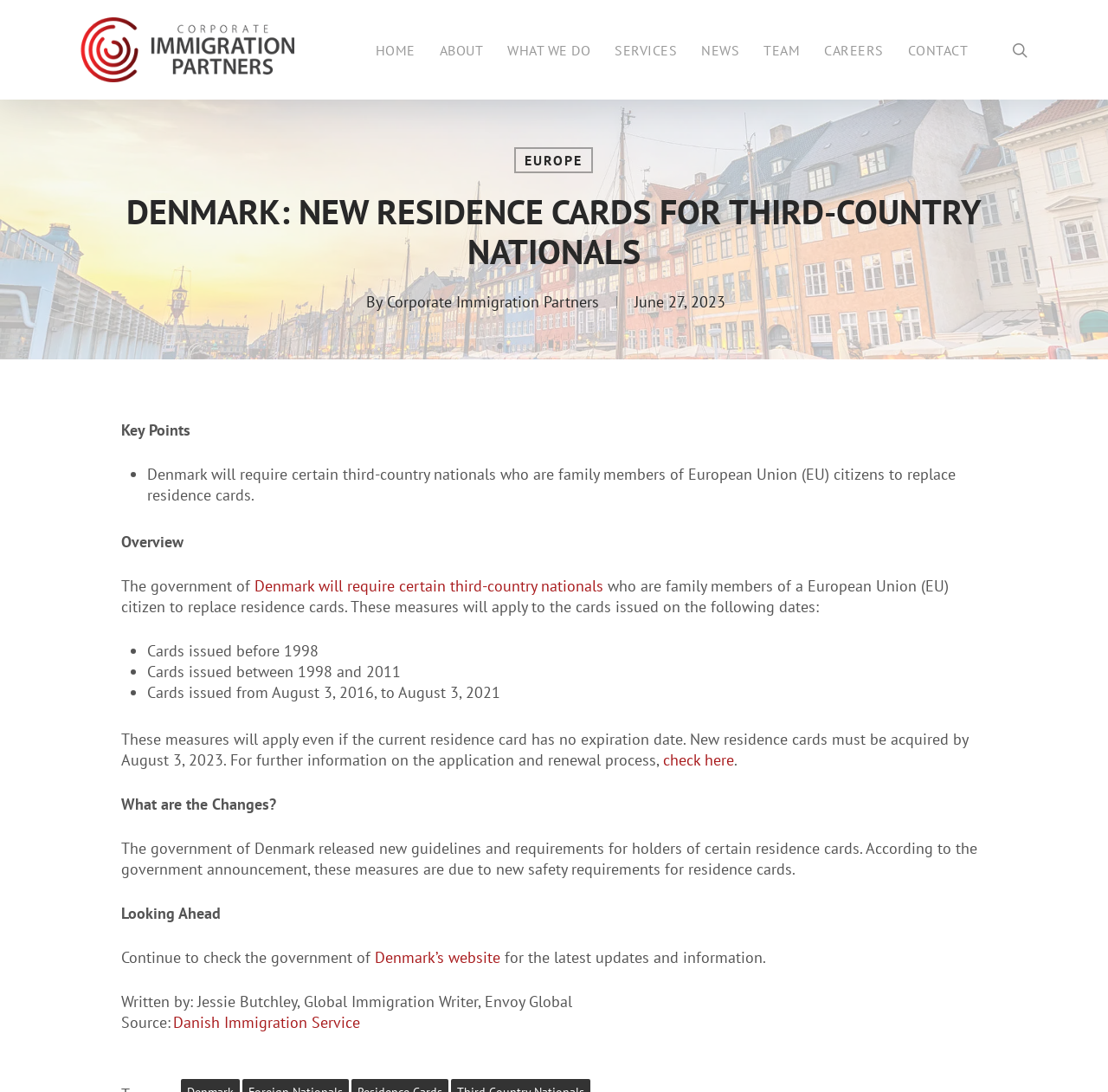Who is the author of the article?
Kindly offer a detailed explanation using the data available in the image.

I found the answer by looking at the bottom of the article, where I saw a static text 'Written by: Jessie Butchley, Global Immigration Writer, Envoy Global'.